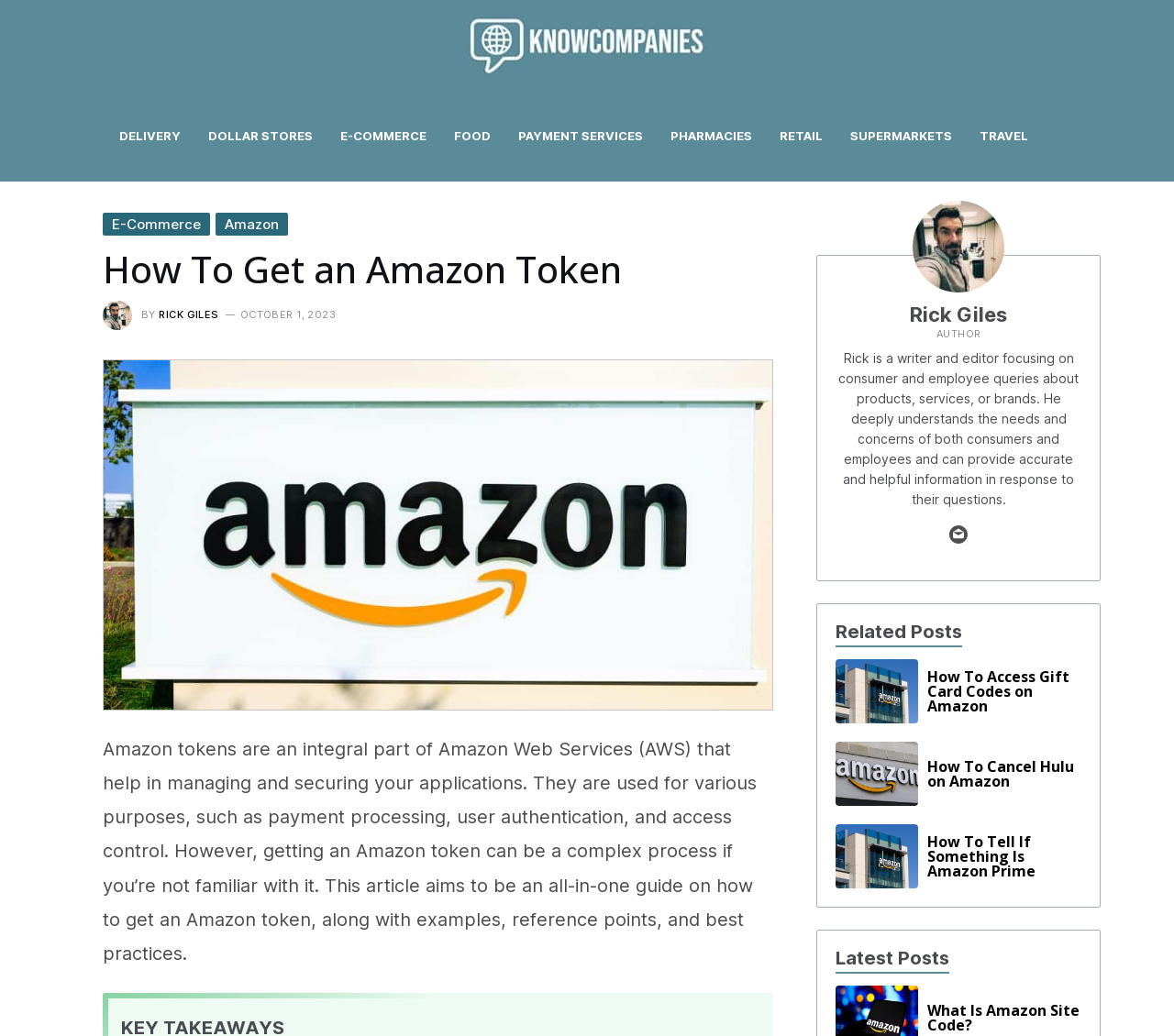What is the logo of the website?
Examine the image closely and answer the question with as much detail as possible.

The logo of the website is located at the top left corner of the webpage, and it is an image with the text 'KnowCompanies' written on it.